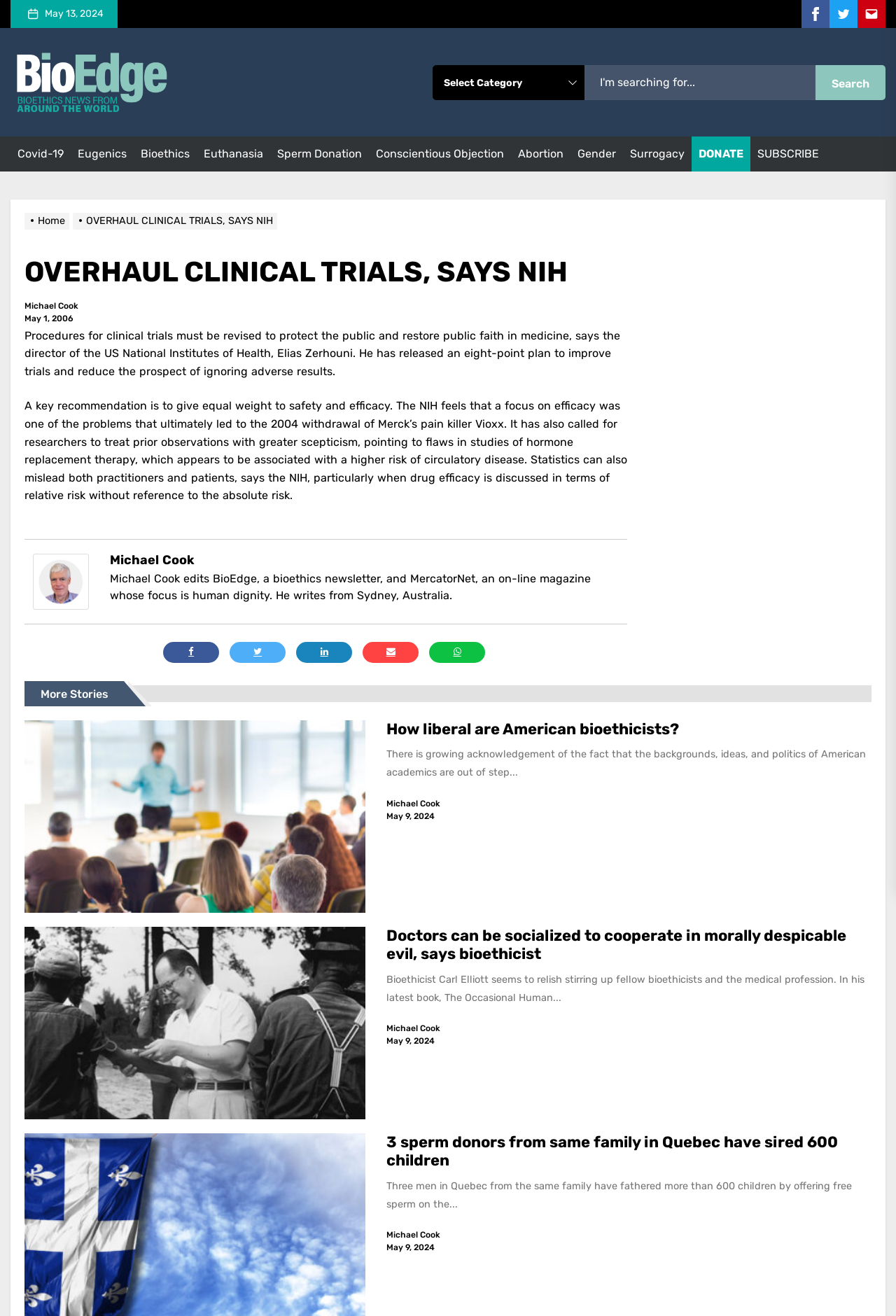Give a one-word or one-phrase response to the question:
What is the name of the newsletter edited by Michael Cook?

BioEdge